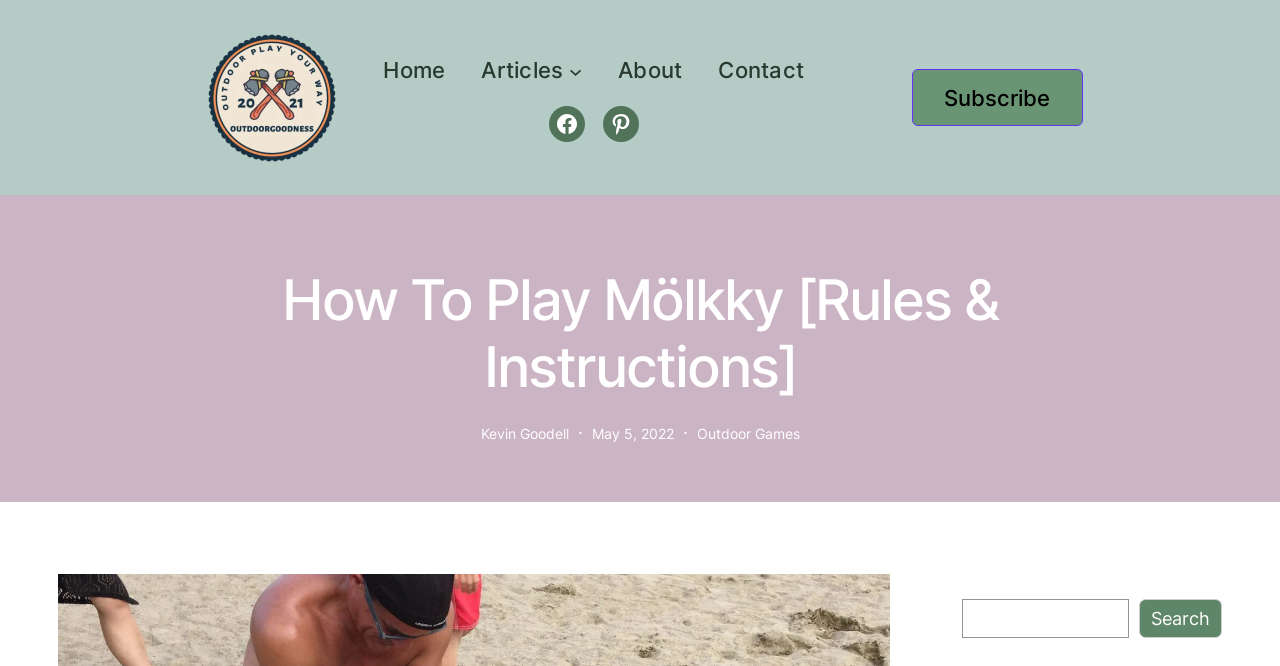What is the category of the article?
Please provide a full and detailed response to the question.

I found a link element with the text 'Outdoor Games', which is likely the category of the article. This element is located near the author's name and published date.